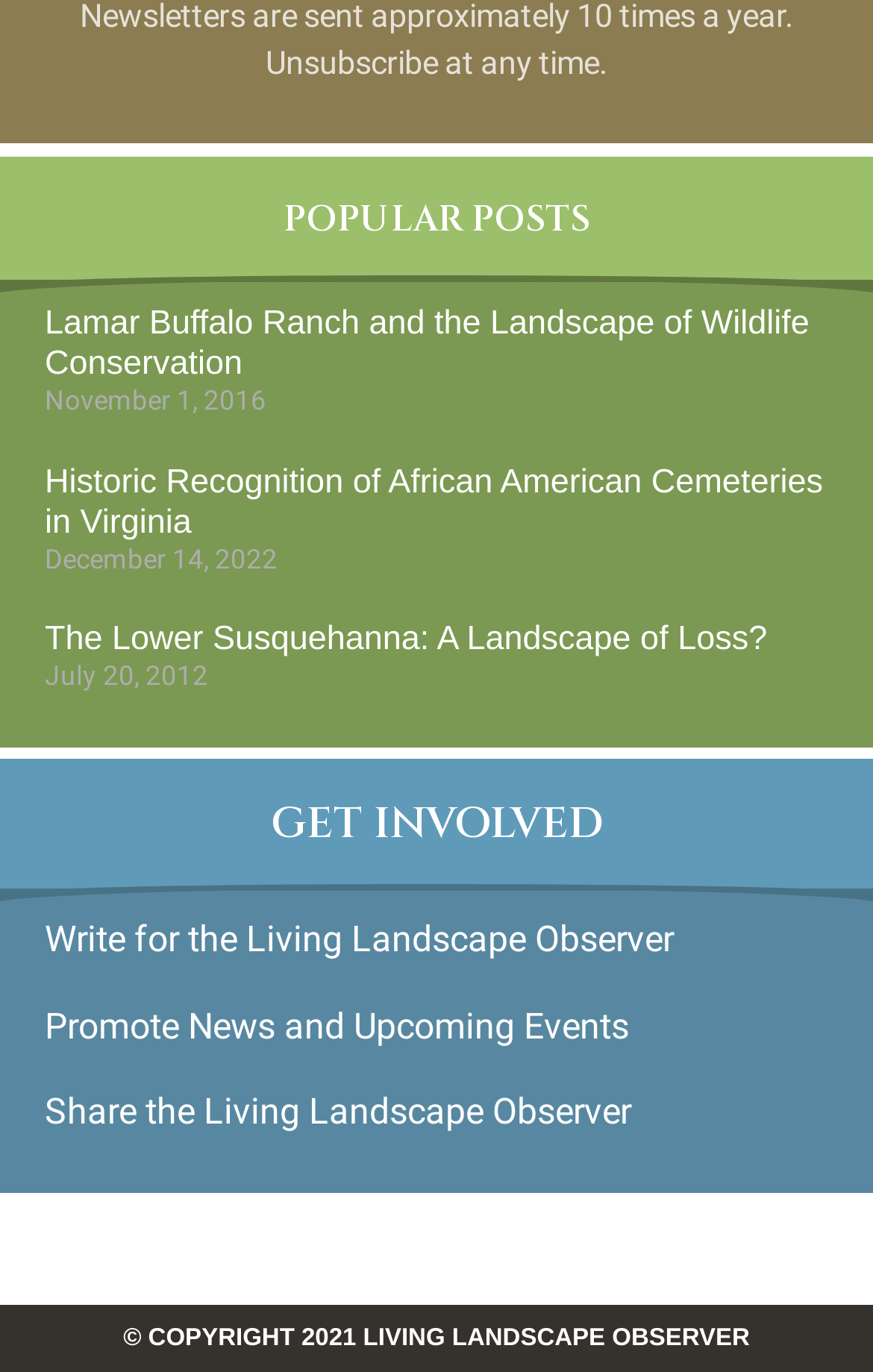What is the copyright year of this webpage?
Answer briefly with a single word or phrase based on the image.

2021